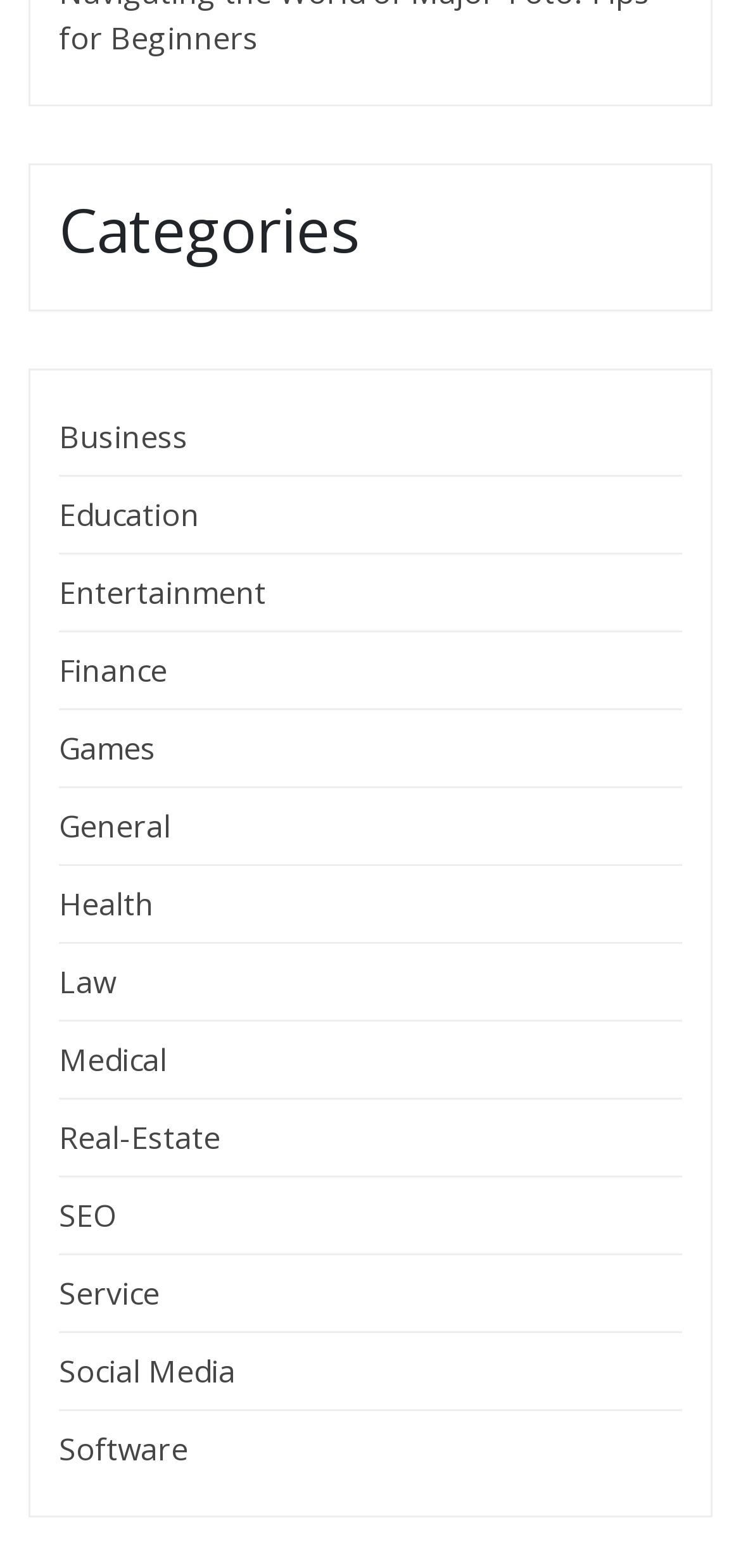Using floating point numbers between 0 and 1, provide the bounding box coordinates in the format (top-left x, top-left y, bottom-right x, bottom-right y). Locate the UI element described here: Social Media

[0.079, 0.861, 0.318, 0.888]